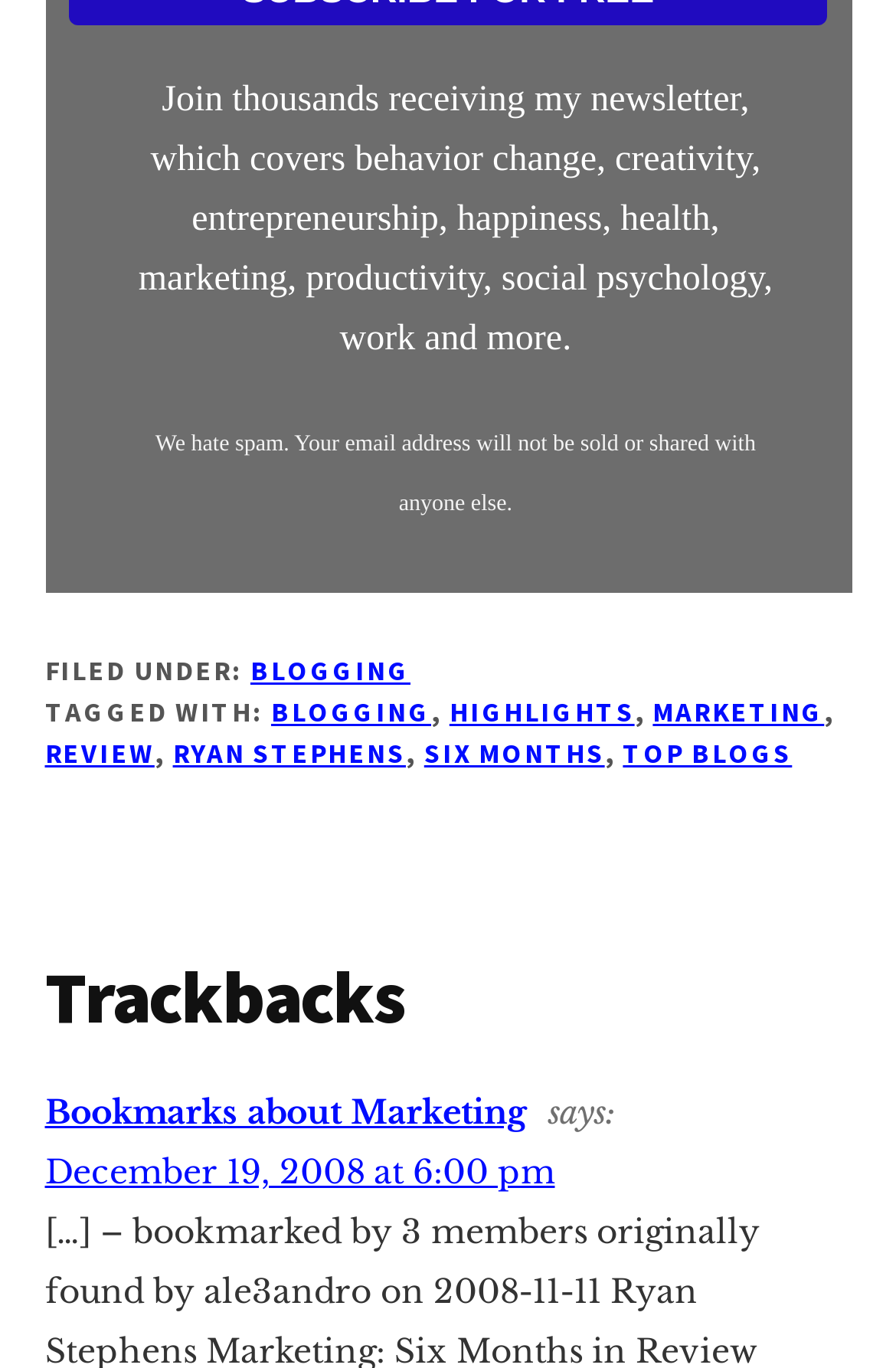What is the time of the trackback?
Observe the image and answer the question with a one-word or short phrase response.

6:00 pm